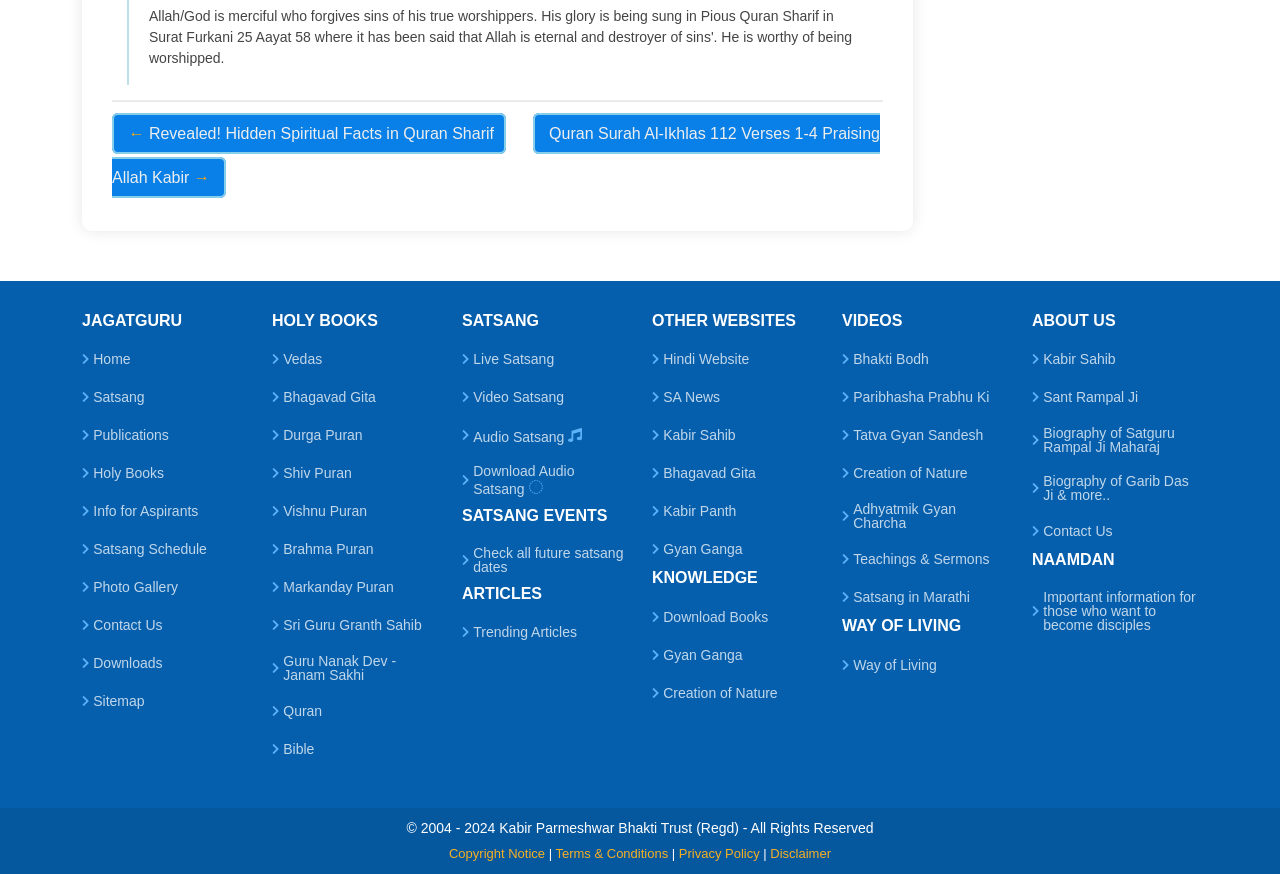Determine the bounding box coordinates for the UI element described. Format the coordinates as (top-left x, top-left y, bottom-right x, bottom-right y) and ensure all values are between 0 and 1. Element description: Sri Guru Granth Sahib

[0.221, 0.708, 0.33, 0.724]